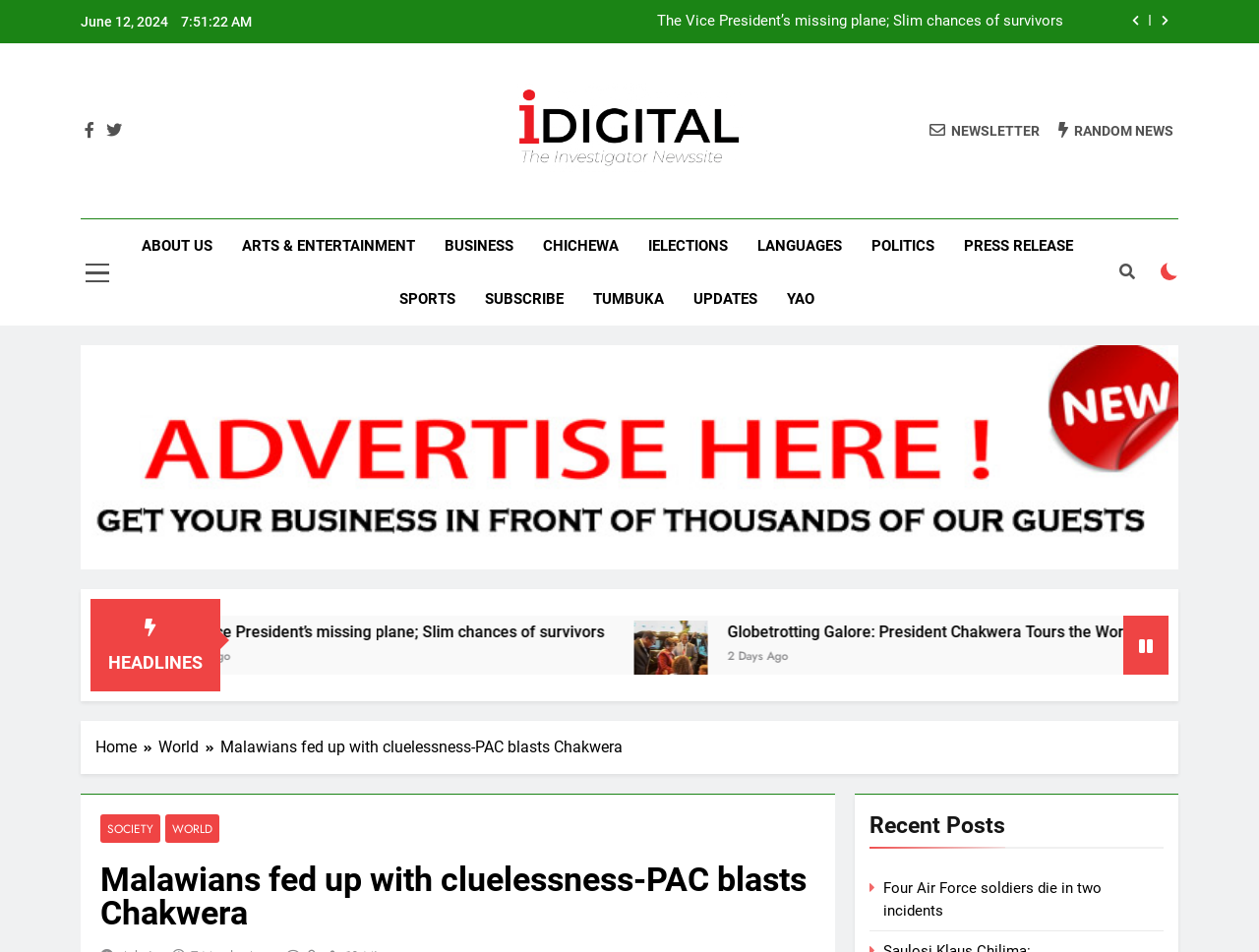Using the provided description: "Sports", find the bounding box coordinates of the corresponding UI element. The output should be four float numbers between 0 and 1, in the format [left, top, right, bottom].

[0.306, 0.287, 0.374, 0.342]